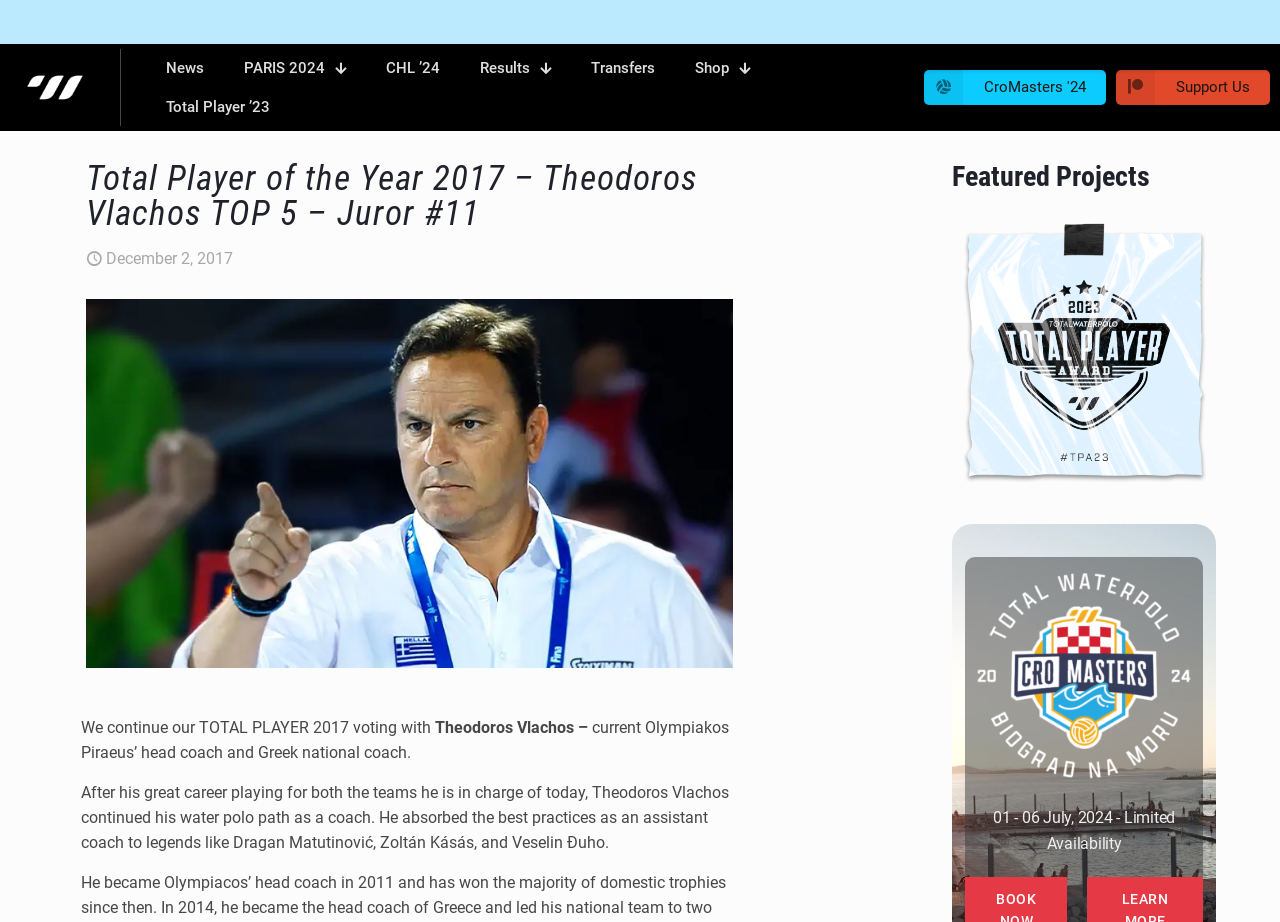What is the date of the article?
Based on the image, answer the question with as much detail as possible.

I found the answer by looking at the time element with the static text 'December 2, 2017' which indicates the date of the article.